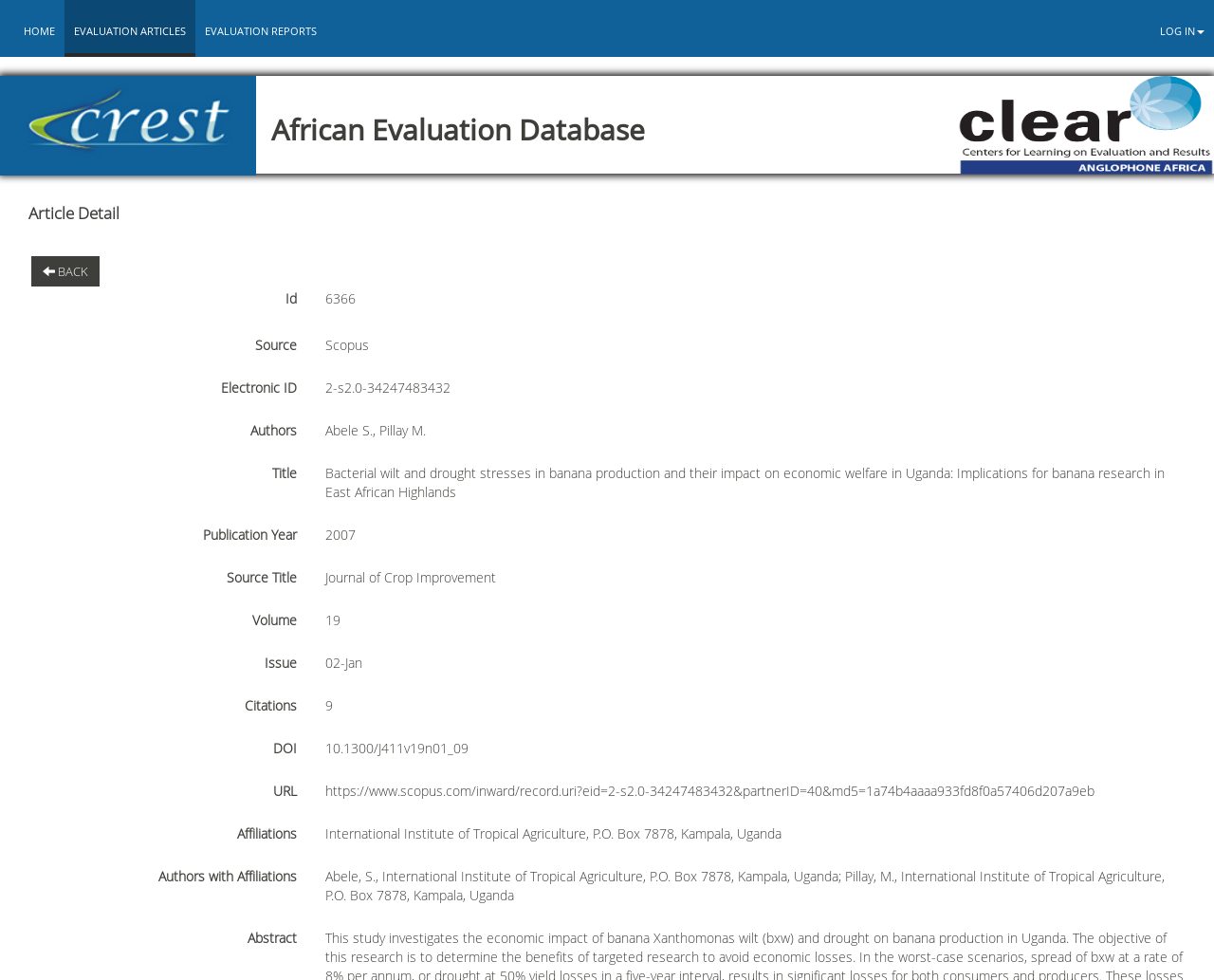What is the source of the article?
Could you please answer the question thoroughly and with as much detail as possible?

The source of the article can be found in the section 'Article Detail' where it is listed as 'Source' with the value 'Scopus'.